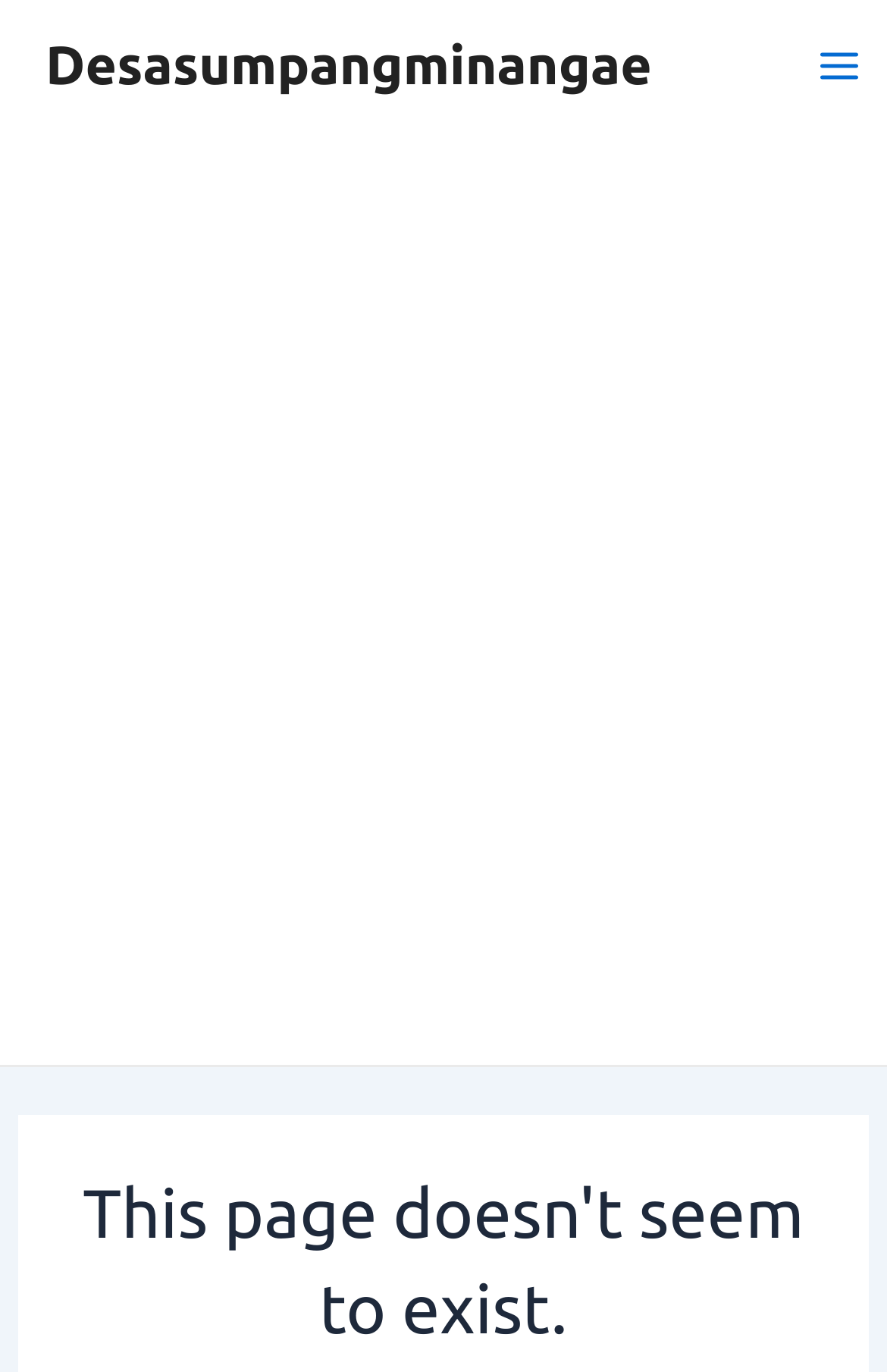Provide the bounding box coordinates of the HTML element described as: "Desasumpangminangae". The bounding box coordinates should be four float numbers between 0 and 1, i.e., [left, top, right, bottom].

[0.051, 0.026, 0.735, 0.069]